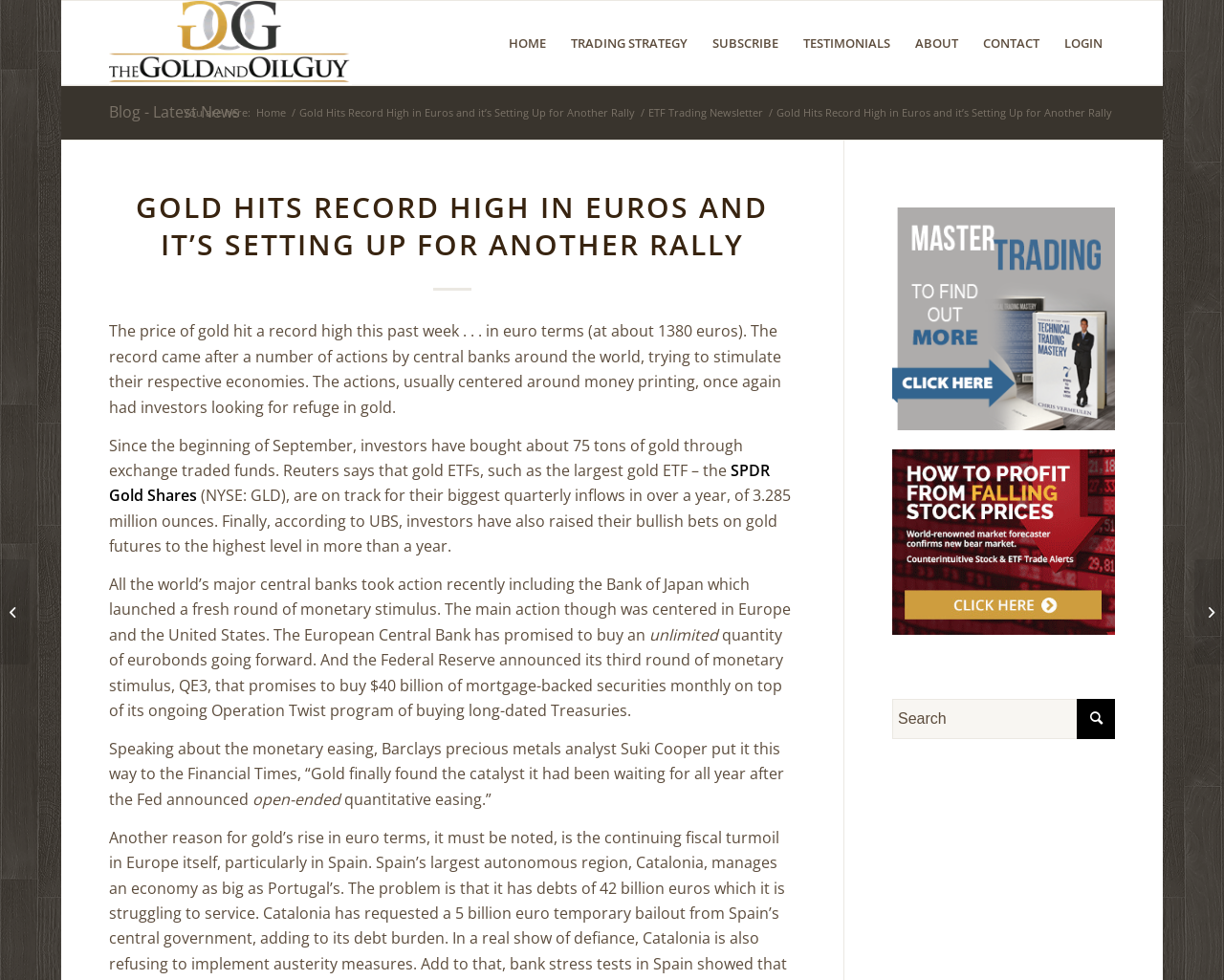Reply to the question below using a single word or brief phrase:
What is the name of the precious metals analyst quoted in the article?

Suki Cooper